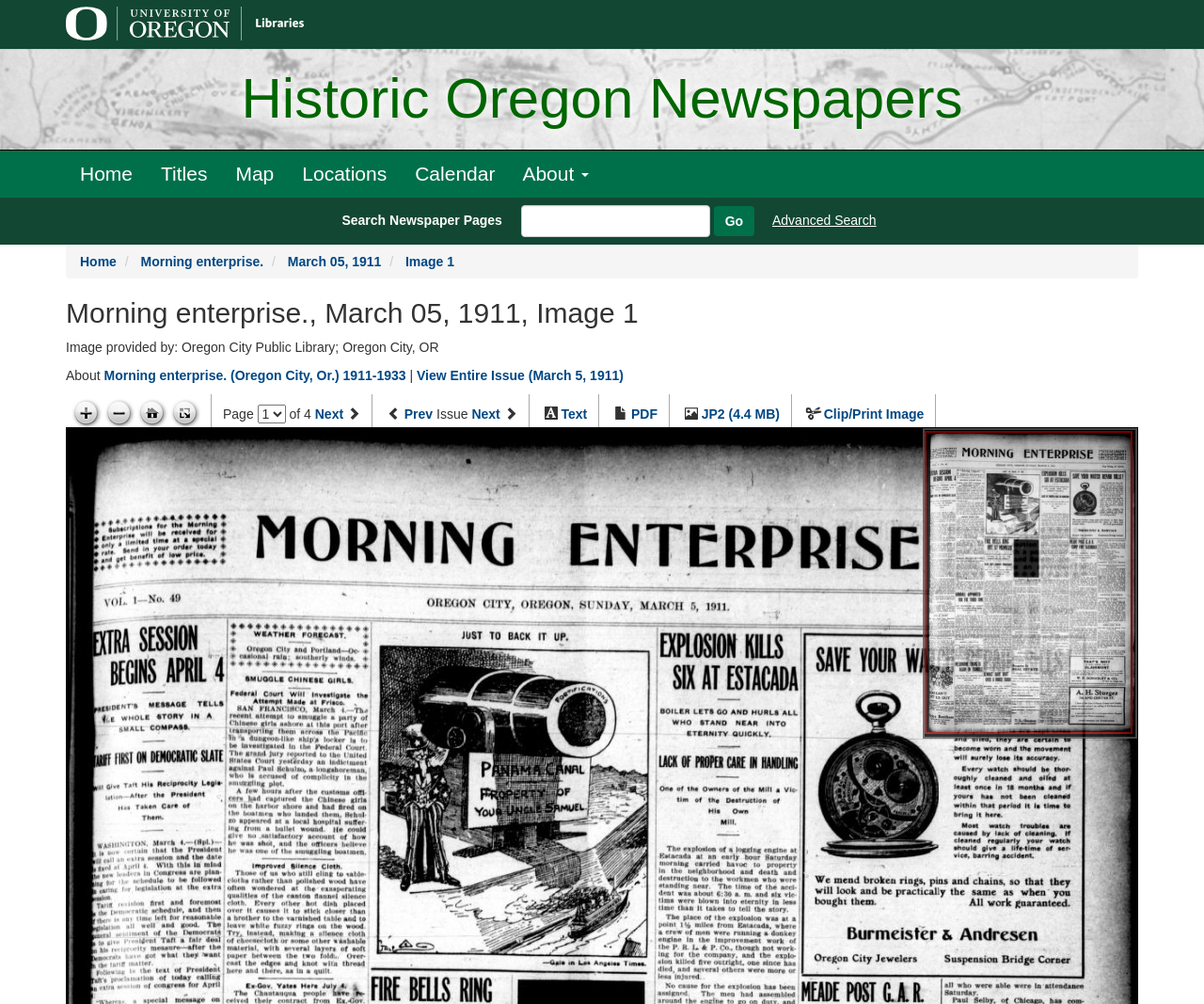Locate the bounding box coordinates of the area where you should click to accomplish the instruction: "View PDF".

[0.524, 0.405, 0.546, 0.42]